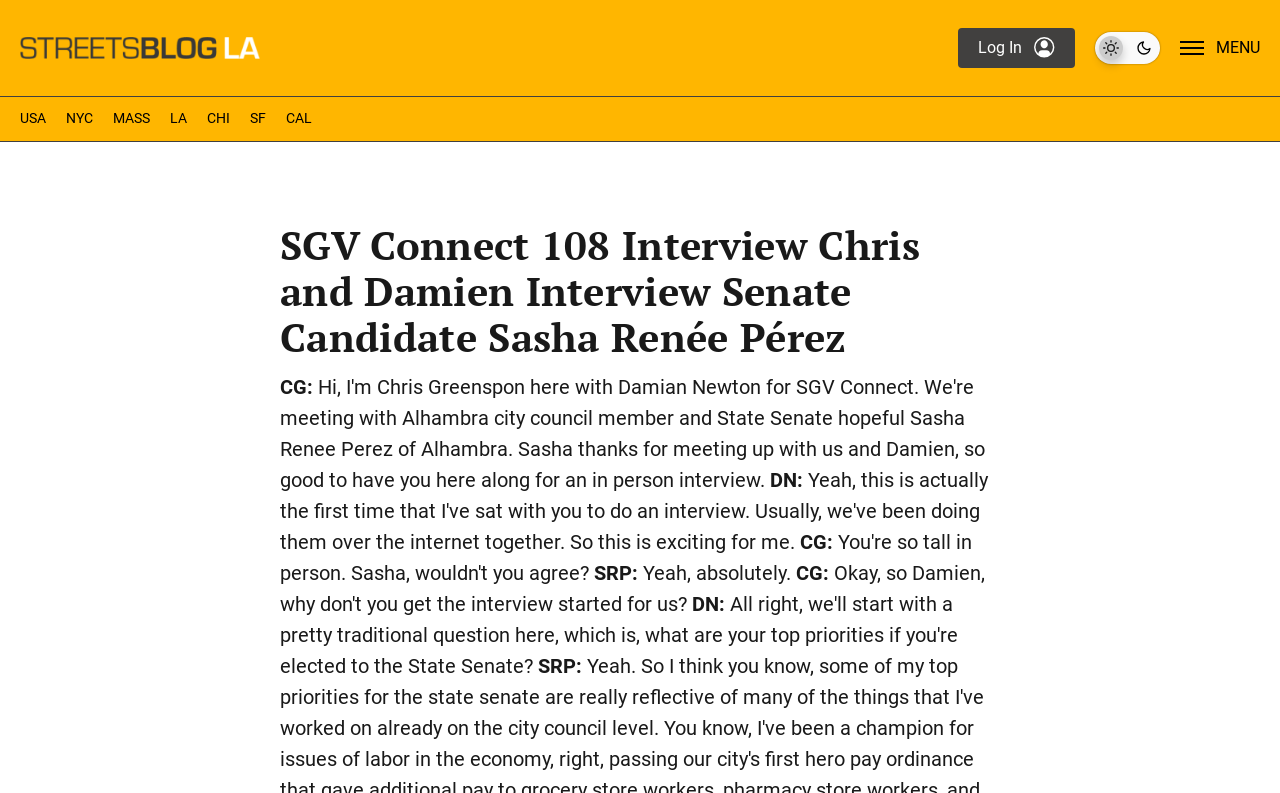Highlight the bounding box coordinates of the element that should be clicked to carry out the following instruction: "Log in". The coordinates must be given as four float numbers ranging from 0 to 1, i.e., [left, top, right, bottom].

[0.748, 0.035, 0.84, 0.086]